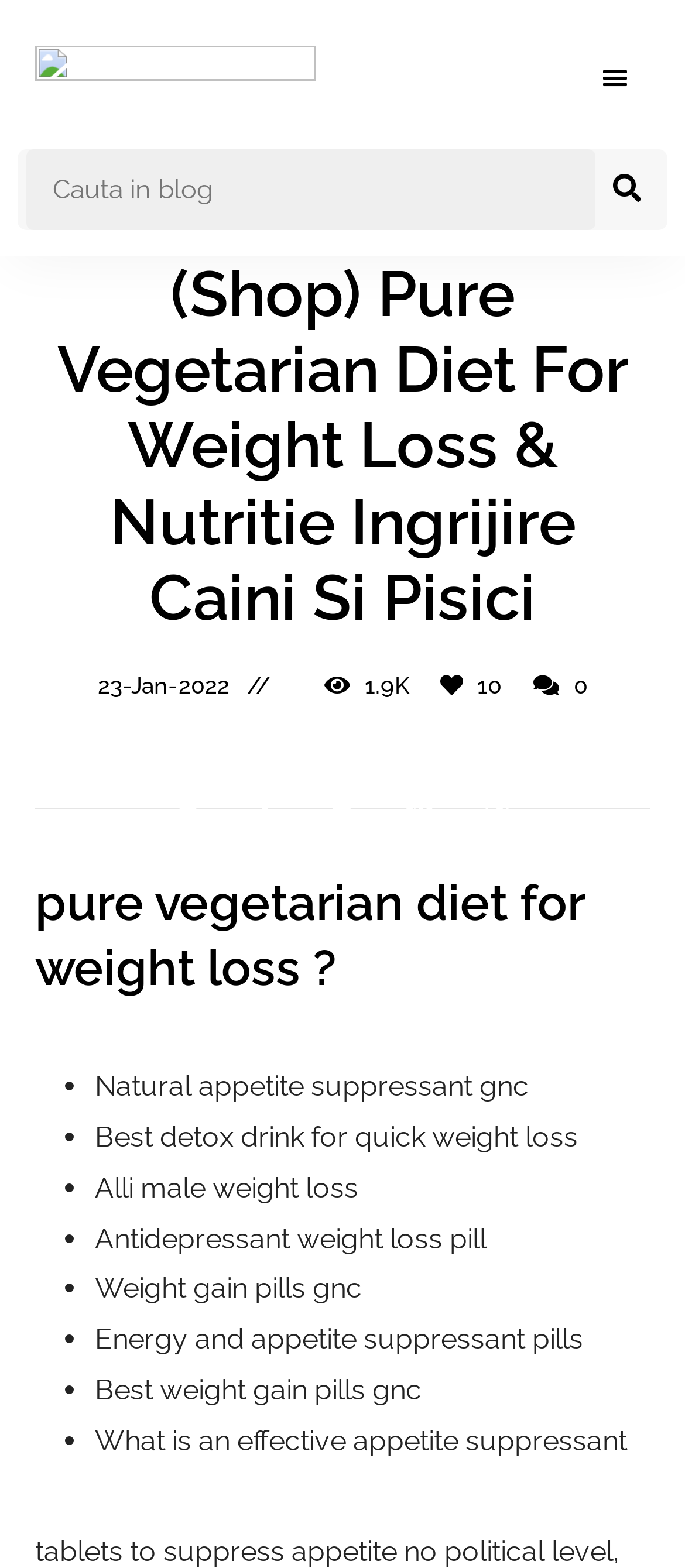Identify the coordinates of the bounding box for the element that must be clicked to accomplish the instruction: "Search in the blog".

[0.026, 0.095, 0.974, 0.147]